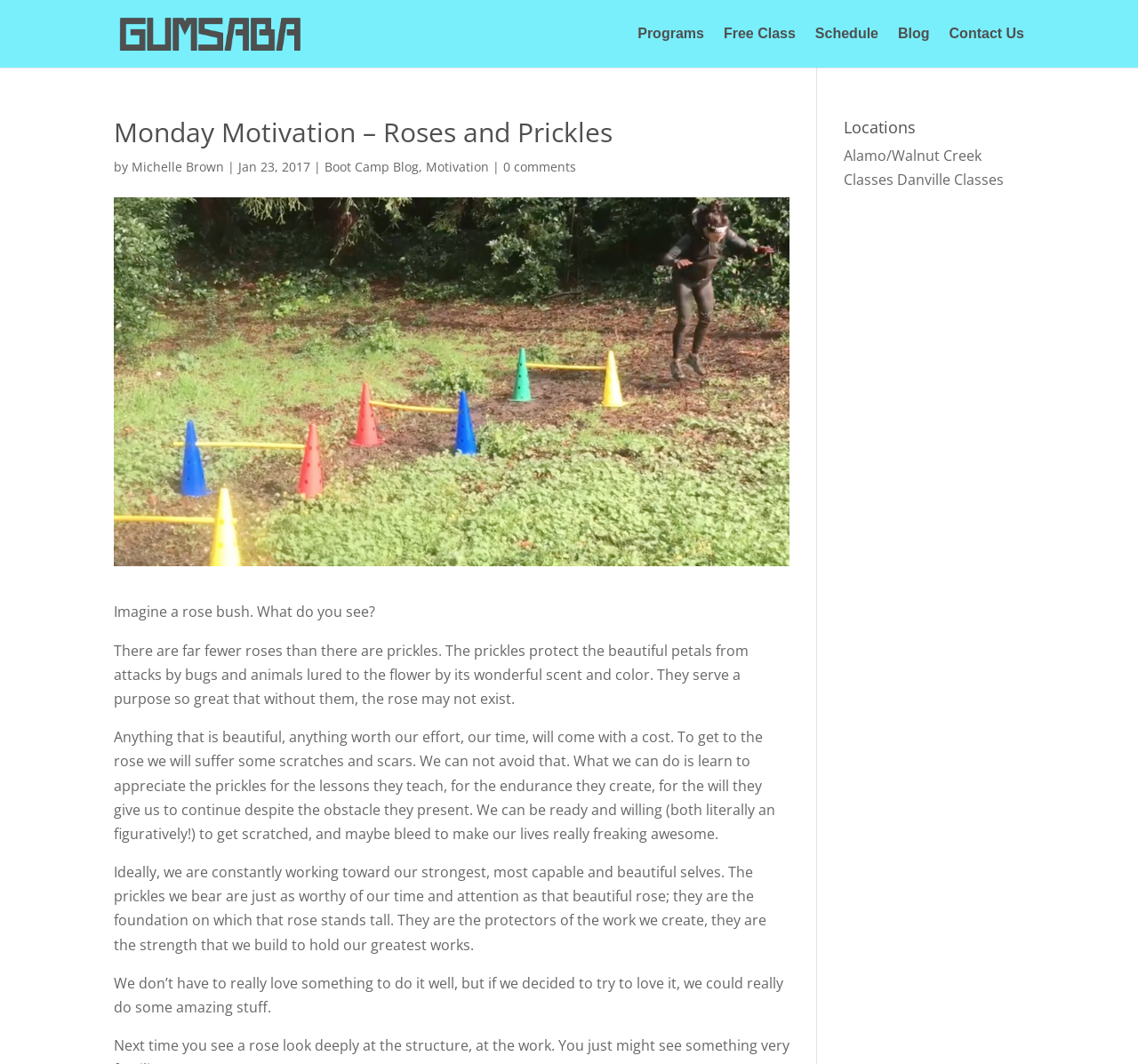Please give a concise answer to this question using a single word or phrase: 
What is the author of the blog post?

Michelle Brown